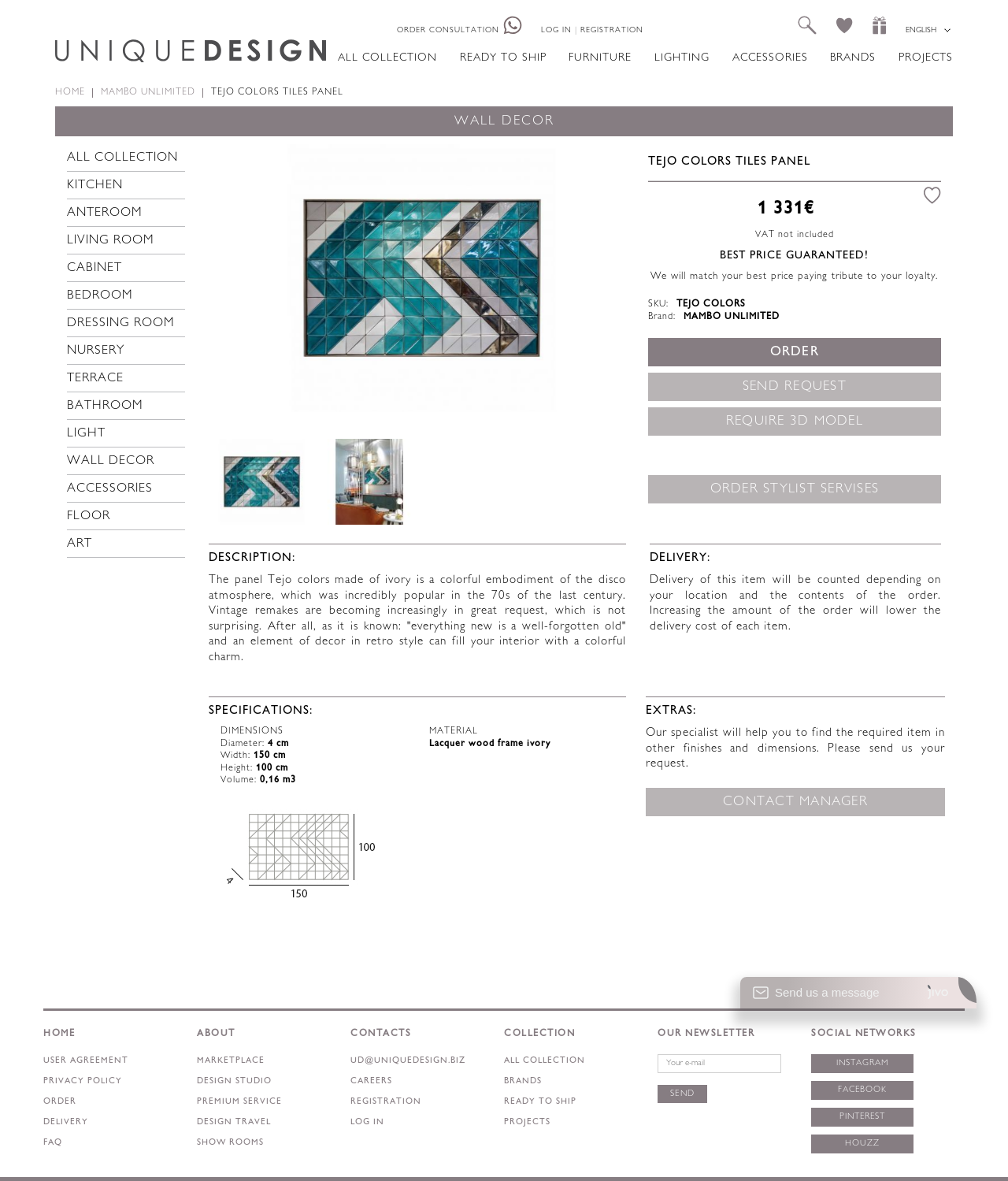What is the width of Tejo colors Tiles Panel?
Using the image as a reference, give an elaborate response to the question.

The width of Tejo colors Tiles Panel can be found on the webpage, specifically in the section where the product specifications are displayed. The width is mentioned as 150 cm, which is one of the dimensions of this product.